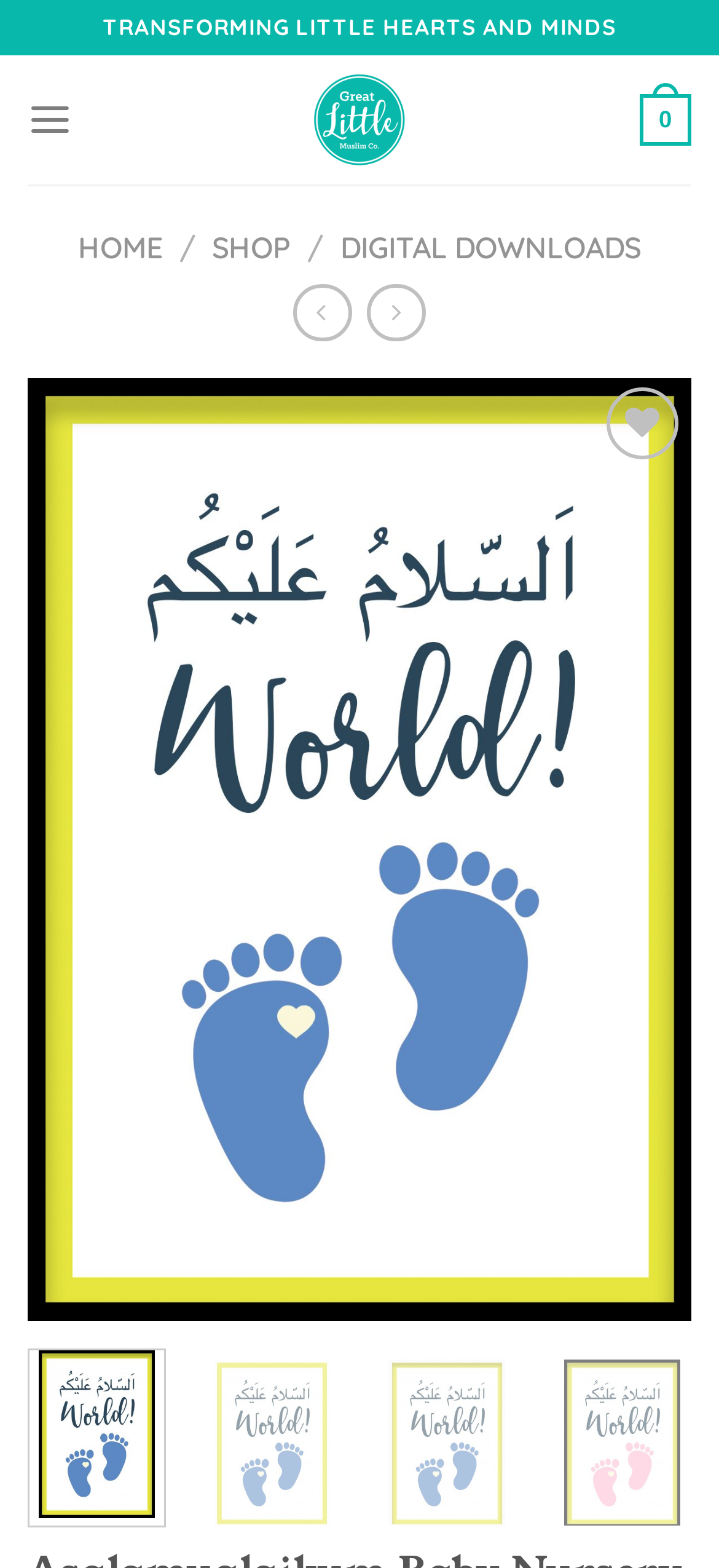Look at the image and answer the question in detail:
What is the position of the 'Go to top' link?

I found the position of the 'Go to top' link by looking at its bounding box coordinates, which are [0.844, 0.726, 0.944, 0.771], indicating that it is located at the bottom-right corner of the webpage.